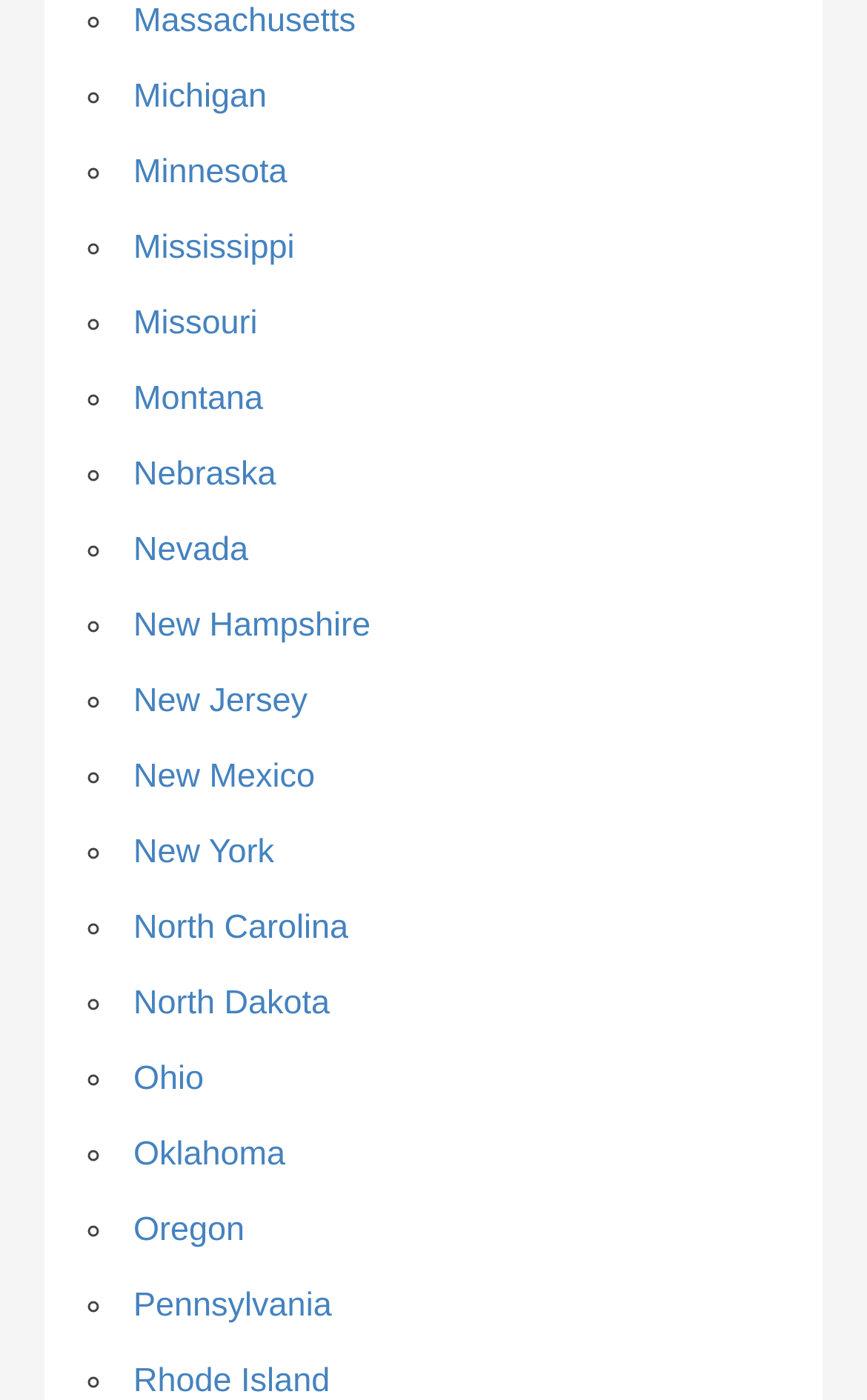Answer the following query concisely with a single word or phrase:
What is the first state listed?

Massachusetts